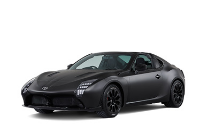What is the configuration of the GR HV SPORTS concept's engine and drivetrain?
Provide a fully detailed and comprehensive answer to the question.

The caption states that the GR HV SPORTS concept has a 'front-engine and rear-wheel-drive configuration', which means that the engine is located at the front of the vehicle and the power is transmitted to the rear wheels.